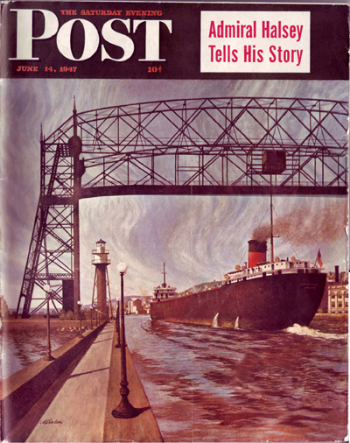How many paintings did Atherton create for the publication?
Based on the content of the image, thoroughly explain and answer the question.

According to the caption, John Atherton created 40 paintings for The Saturday Evening Post, and the one on the cover is one of them.